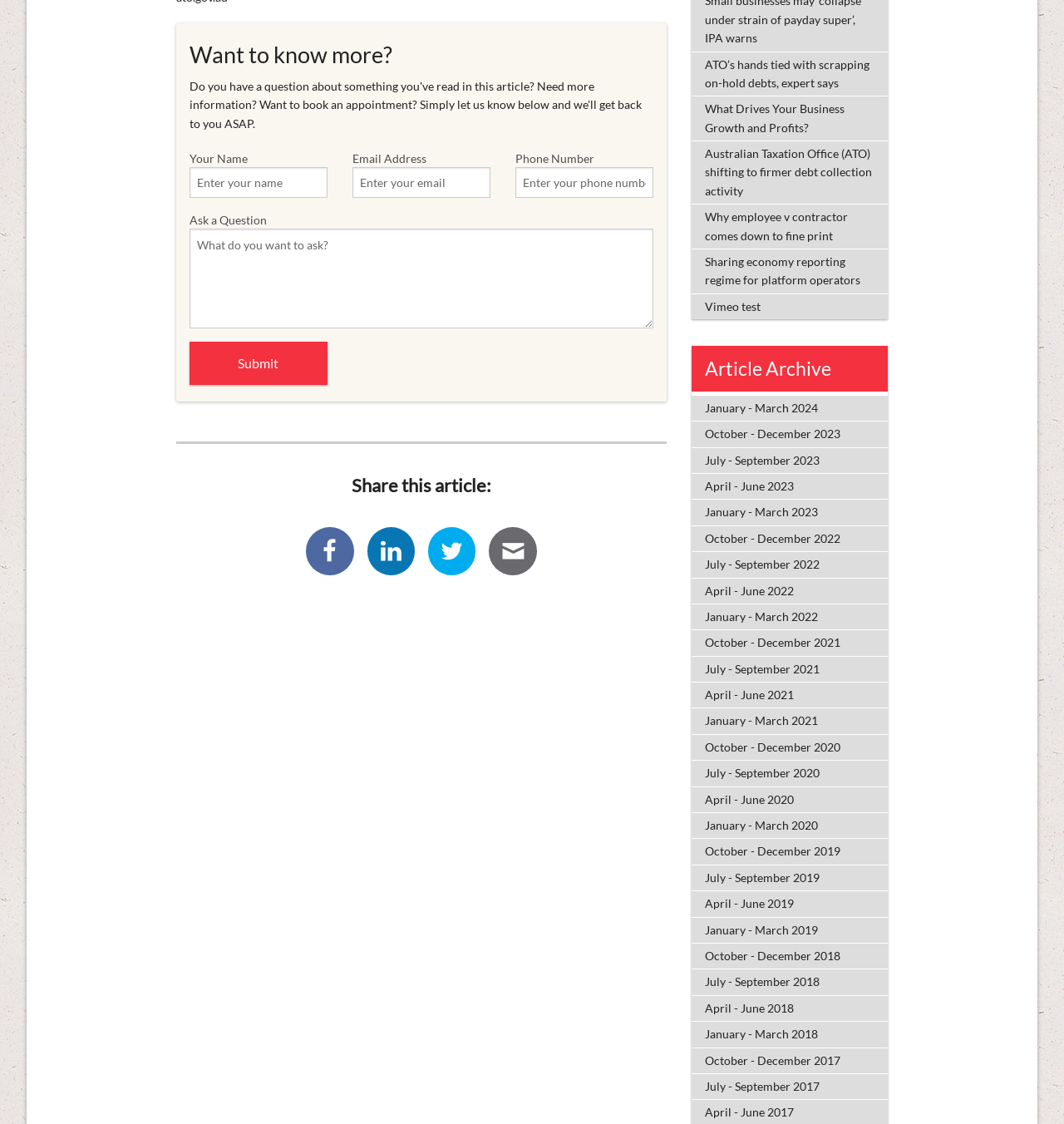Identify the bounding box of the UI component described as: "name="submit" value="Submit"".

[0.178, 0.304, 0.308, 0.343]